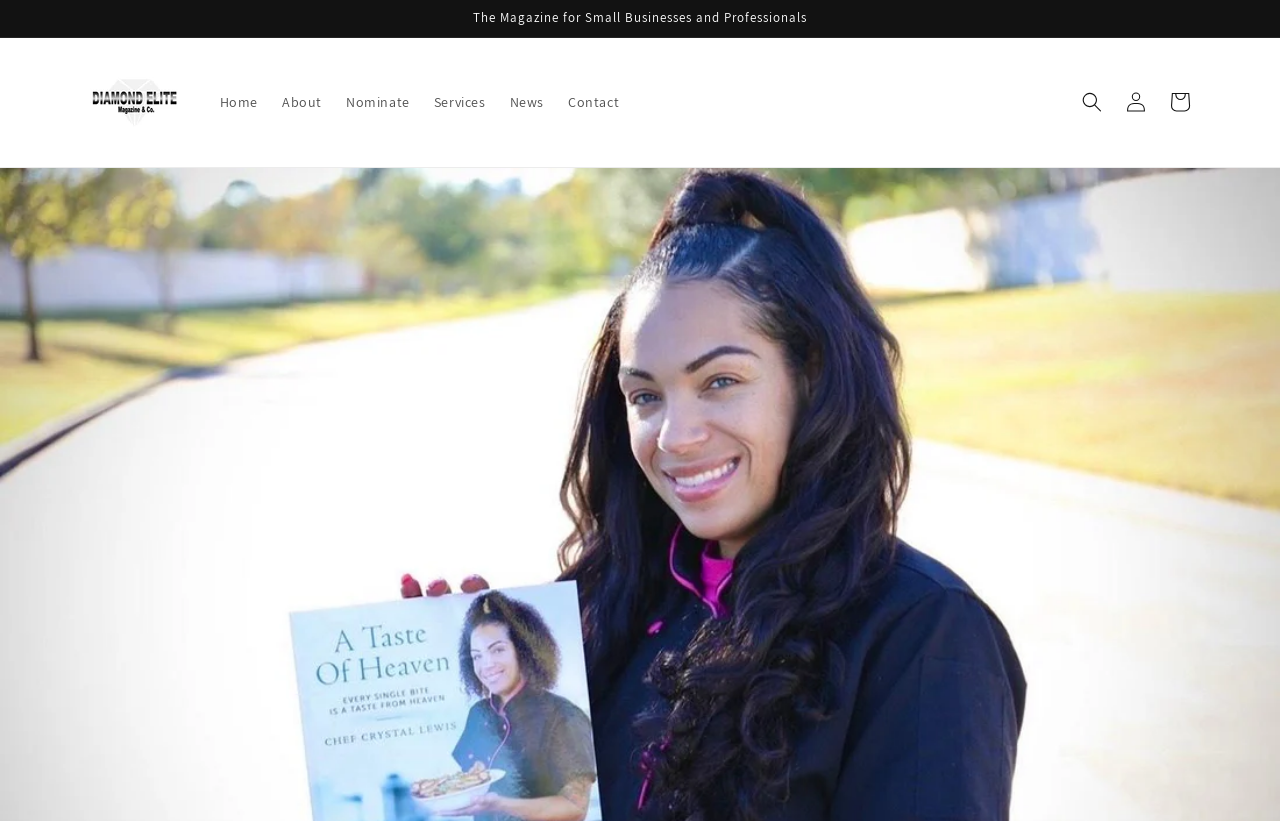What is the name of the magazine?
Observe the image and answer the question with a one-word or short phrase response.

diamondelitemagazine